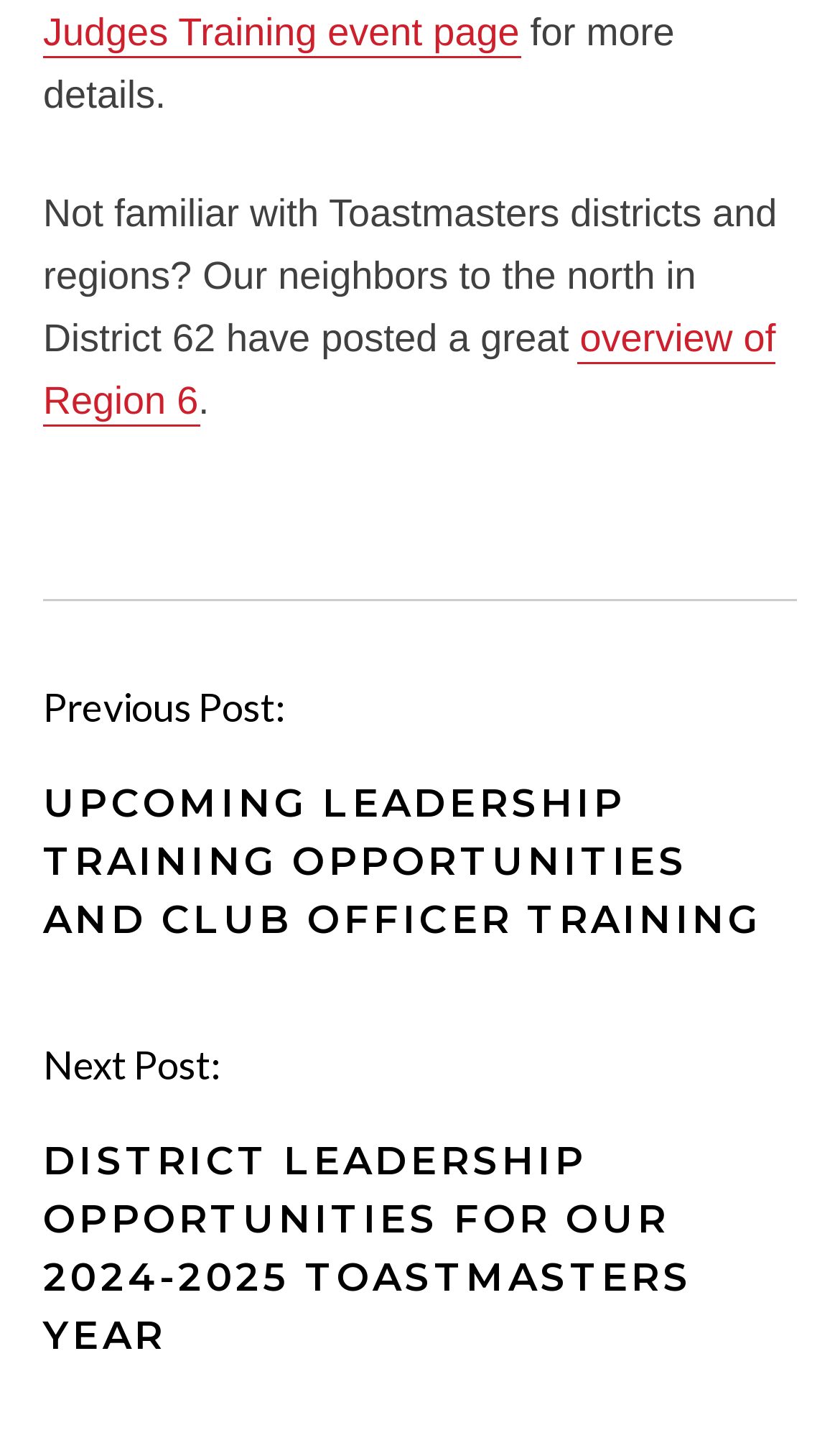What is the name of the neighboring district?
Look at the screenshot and respond with a single word or phrase.

District 62